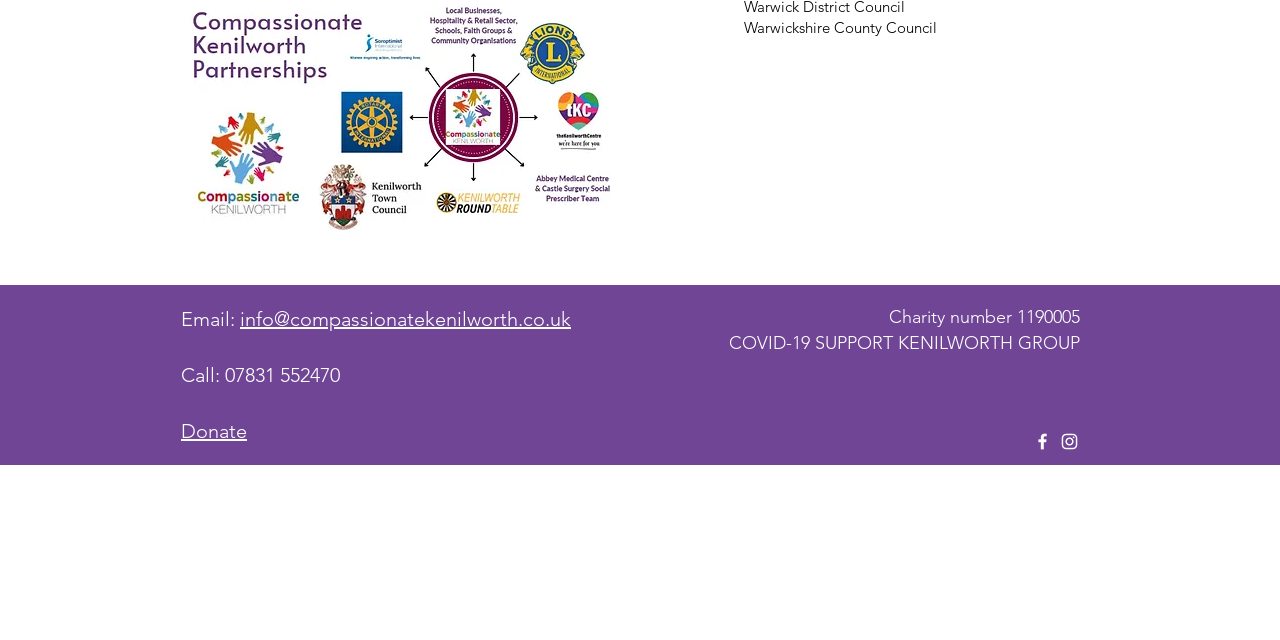Provide the bounding box coordinates, formatted as (top-left x, top-left y, bottom-right x, bottom-right y), with all values being floating point numbers between 0 and 1. Identify the bounding box of the UI element that matches the description: aria-label="Instagram"

[0.827, 0.674, 0.844, 0.707]